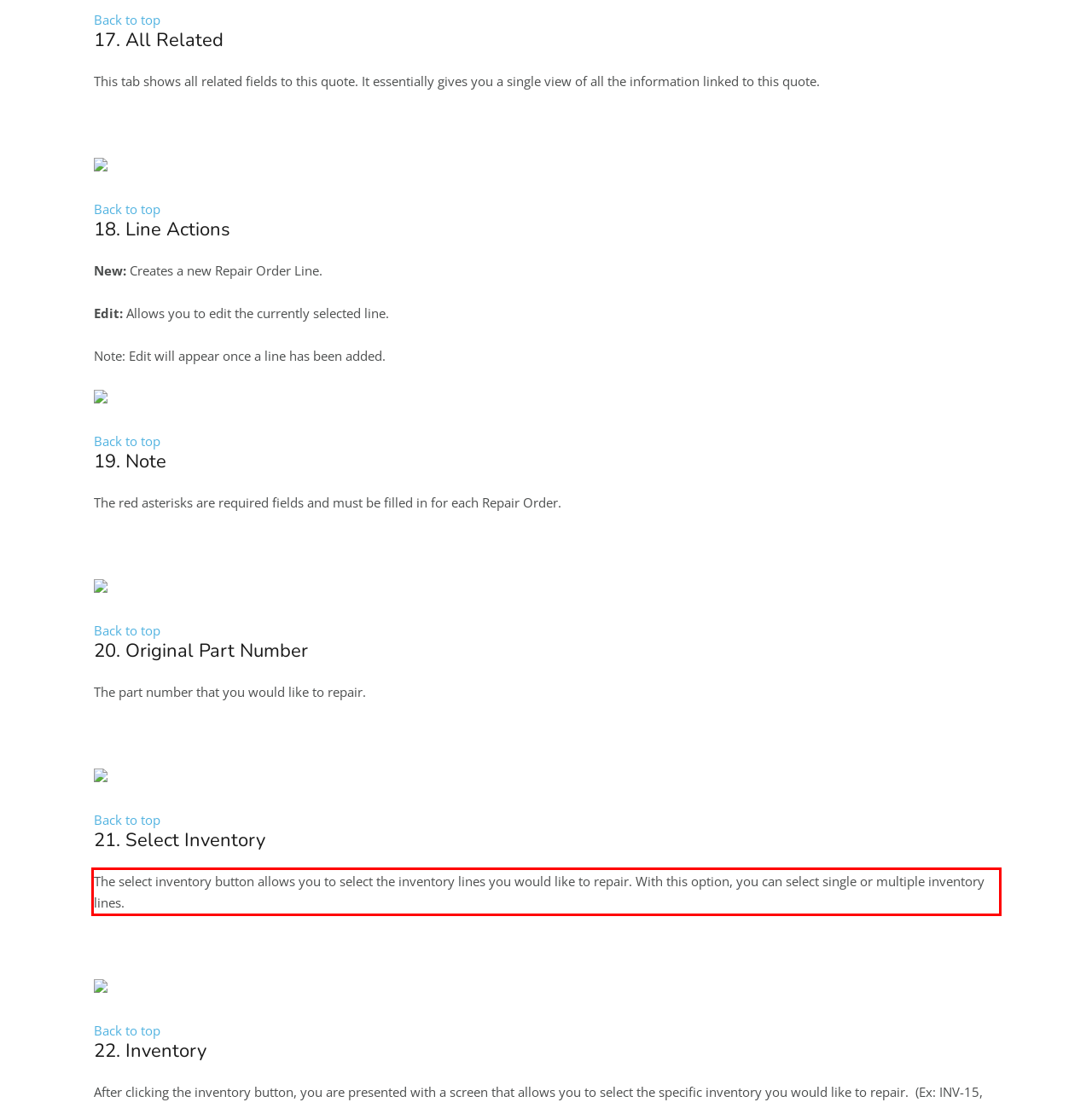Review the screenshot of the webpage and recognize the text inside the red rectangle bounding box. Provide the extracted text content.

The select inventory button allows you to select the inventory lines you would like to repair. With this option, you can select single or multiple inventory lines.